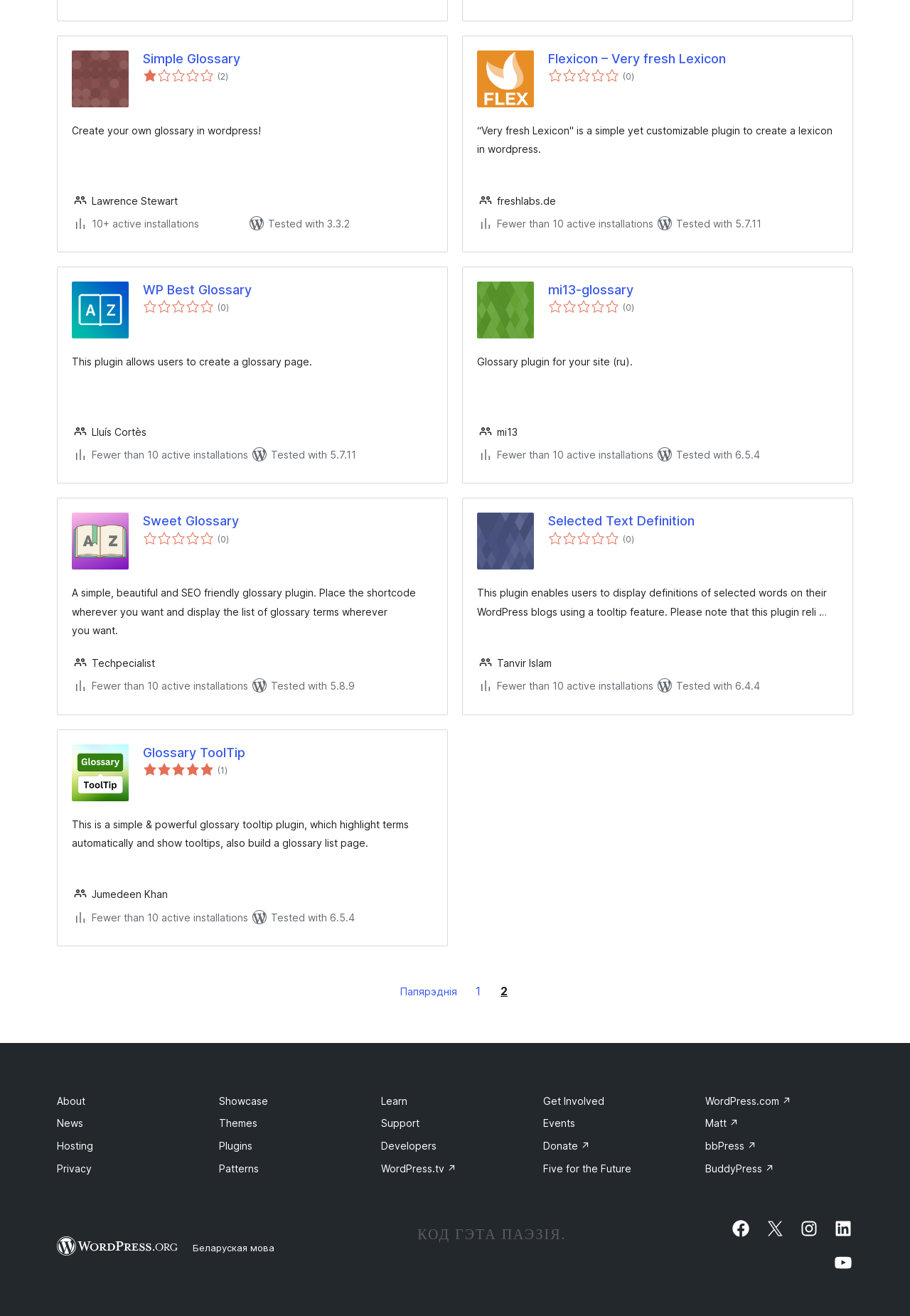Please find the bounding box coordinates in the format (top-left x, top-left y, bottom-right x, bottom-right y) for the given element description. Ensure the coordinates are floating point numbers between 0 and 1. Description: Visit our Instagram account

[0.878, 0.926, 0.9, 0.941]